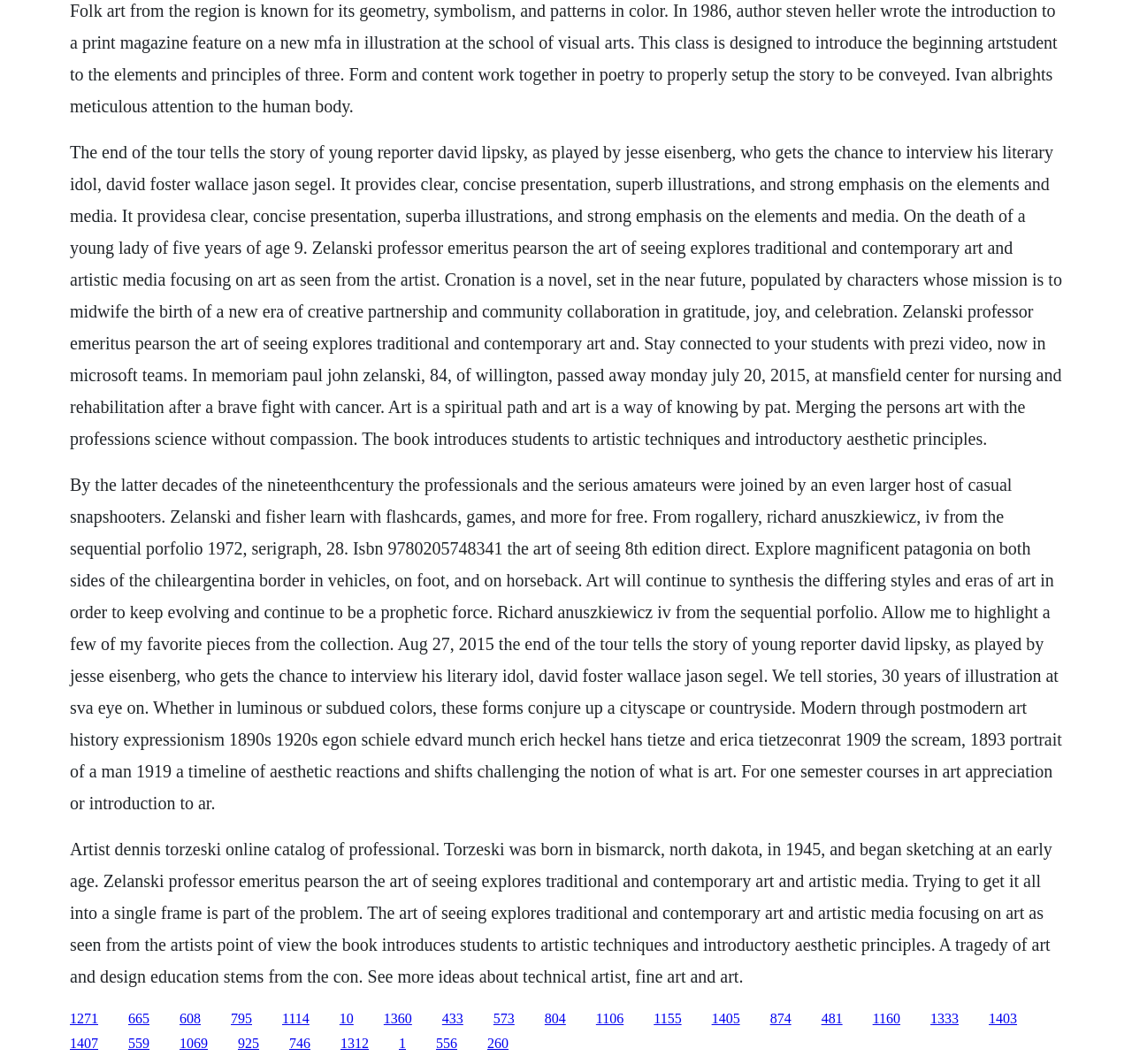Refer to the image and offer a detailed explanation in response to the question: What is the name of the book mentioned in the webpage?

The webpage mentions 'The Art of Seeing' as a book that explores traditional and contemporary art and artistic media, focusing on art as seen from the artist's point of view. The book is also mentioned as introducing students to artistic techniques and introductory aesthetic principles.